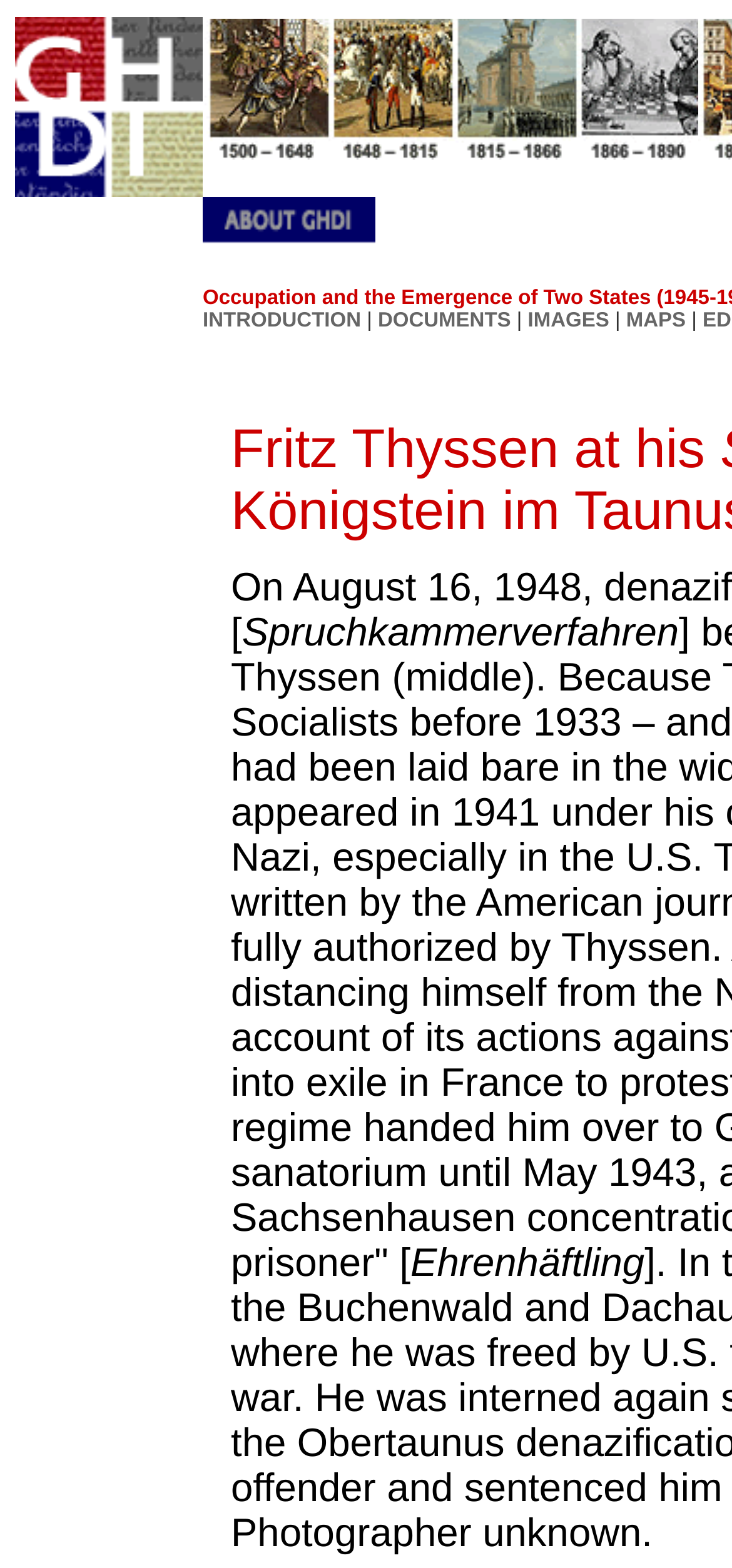Find the bounding box coordinates of the element to click in order to complete the given instruction: "view IMAGES."

[0.721, 0.197, 0.832, 0.211]